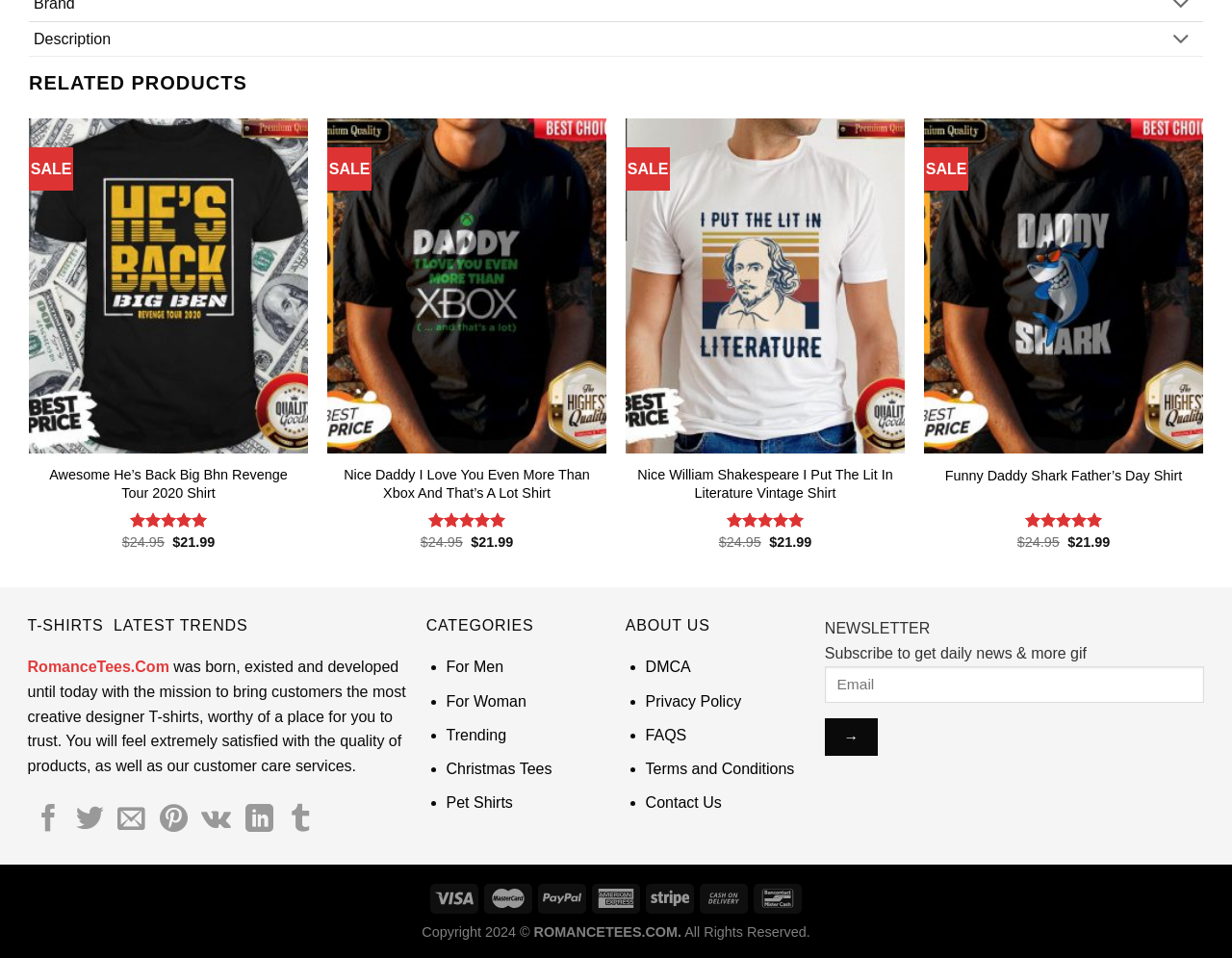Provide the bounding box coordinates for the specified HTML element described in this description: "parent_node: Add to wishlist aria-label="Wishlist"". The coordinates should be four float numbers ranging from 0 to 1, in the format [left, top, right, bottom].

[0.217, 0.134, 0.241, 0.165]